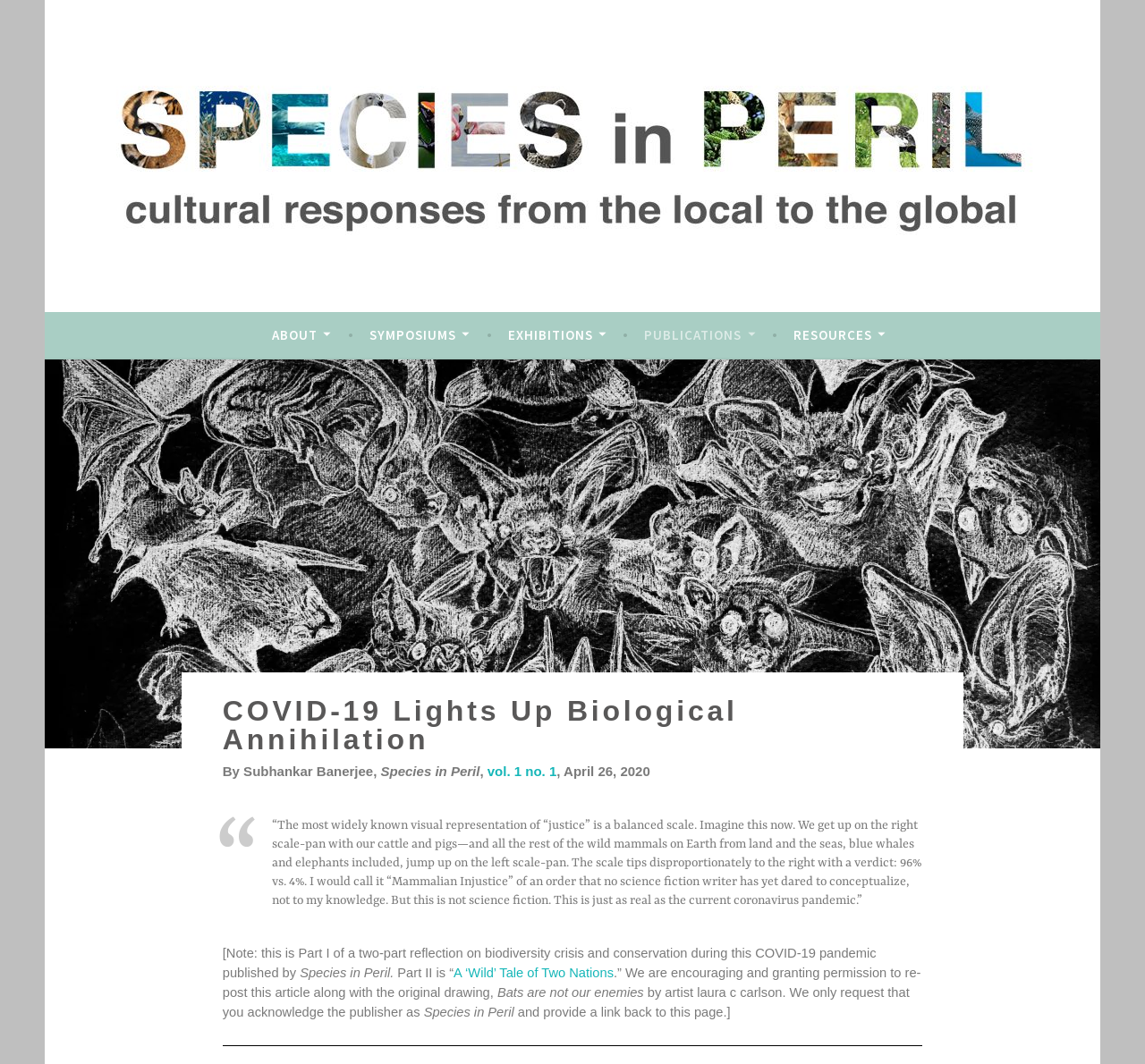Determine the bounding box of the UI component based on this description: "RESOURCES". The bounding box coordinates should be four float values between 0 and 1, i.e., [left, top, right, bottom].

[0.693, 0.3, 0.774, 0.33]